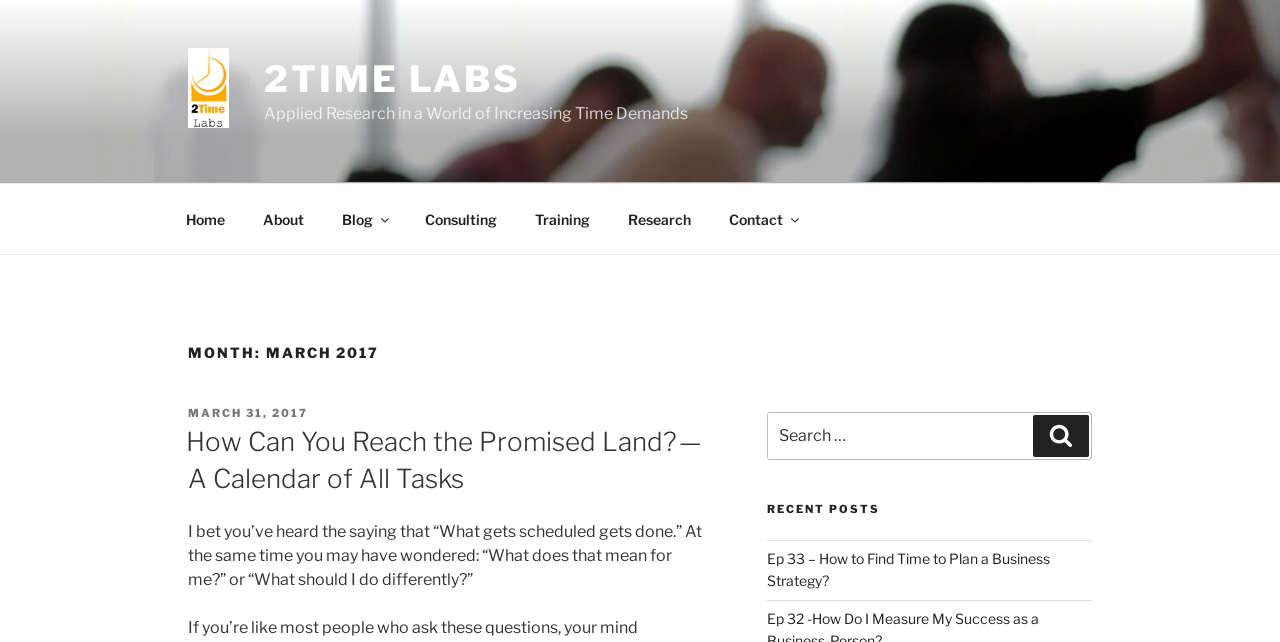Determine the bounding box coordinates of the region I should click to achieve the following instruction: "read the blog post about finding time to plan a business strategy". Ensure the bounding box coordinates are four float numbers between 0 and 1, i.e., [left, top, right, bottom].

[0.599, 0.856, 0.82, 0.918]